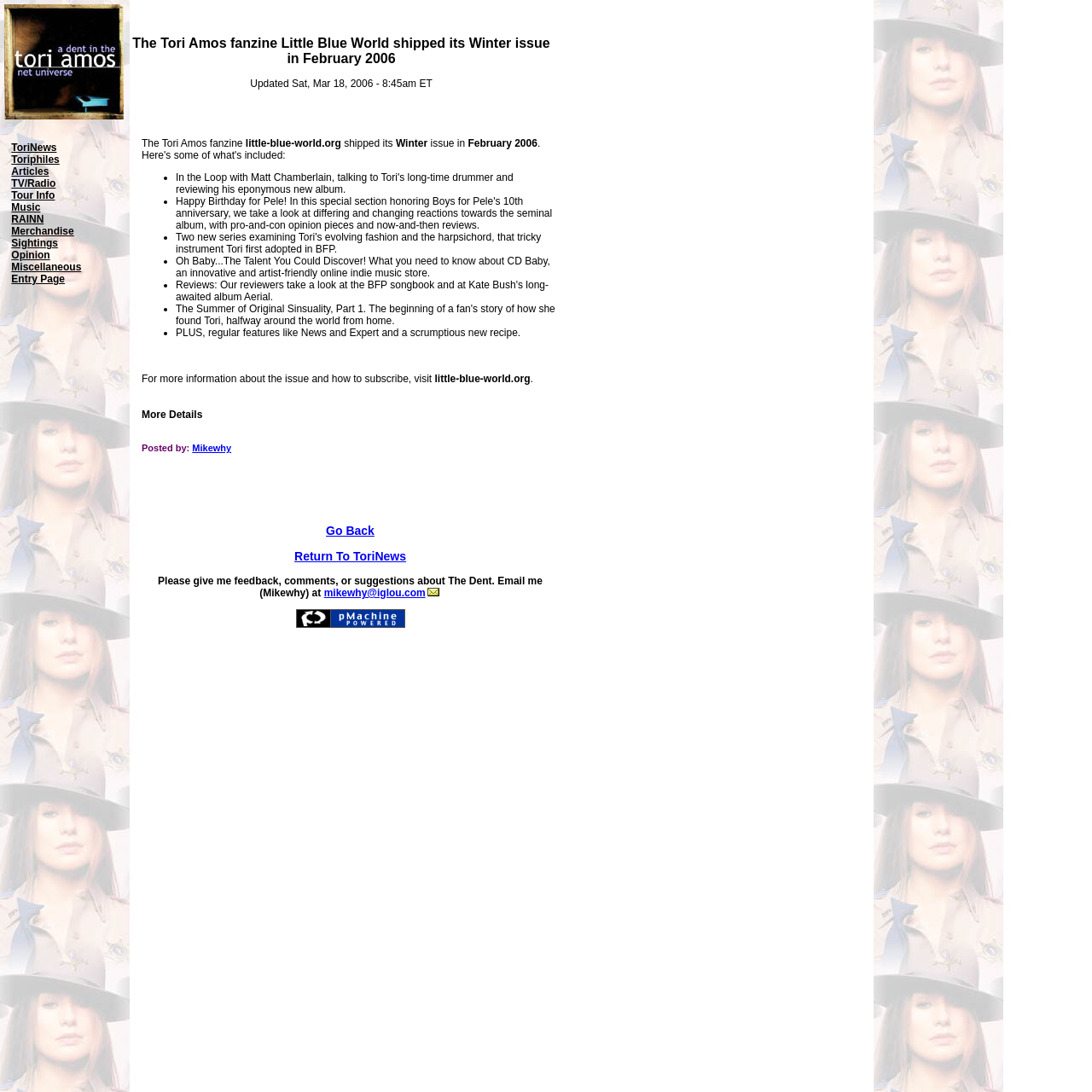Identify the bounding box coordinates of the area you need to click to perform the following instruction: "Go back to the previous page".

[0.299, 0.48, 0.343, 0.492]